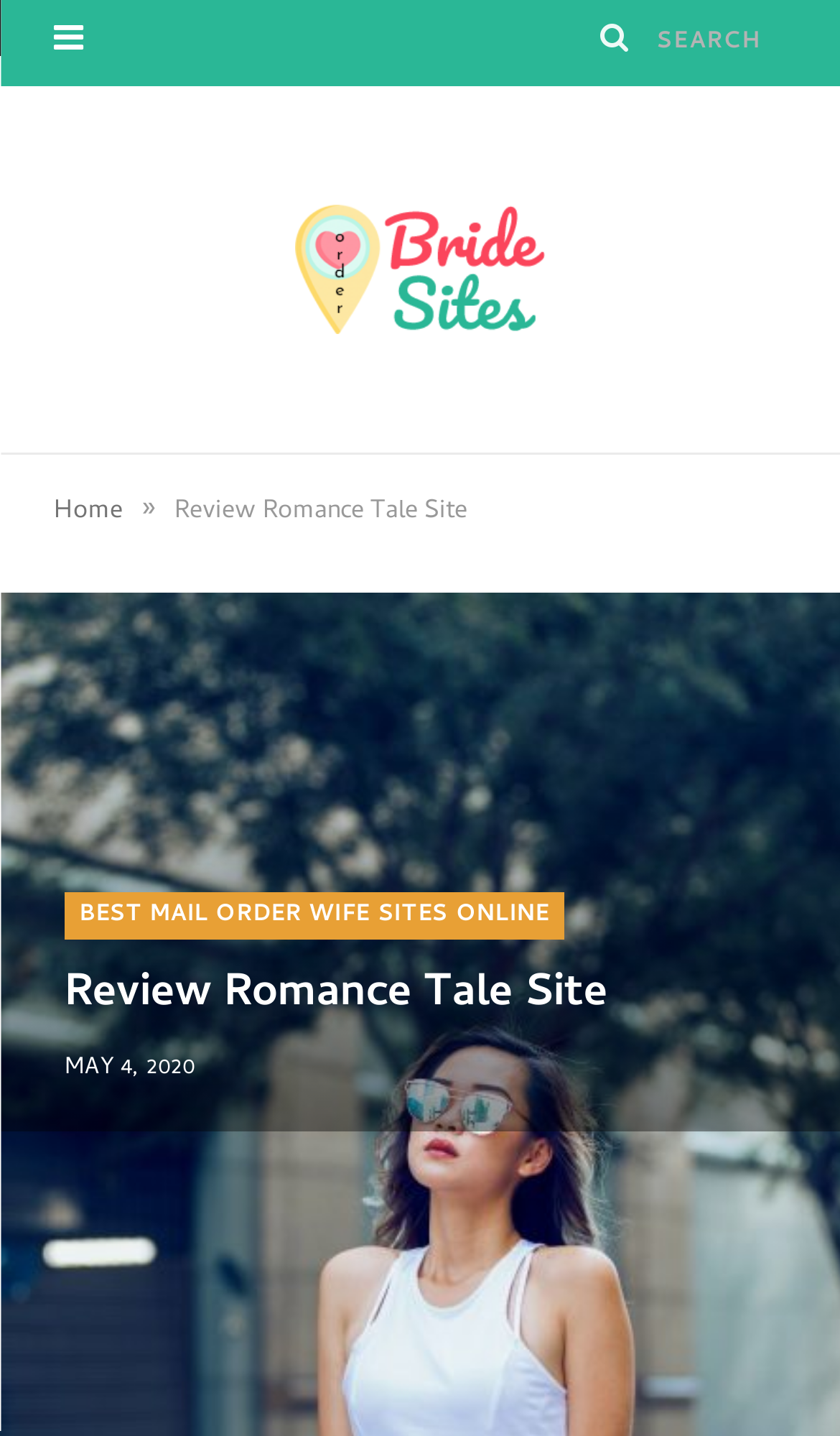Identify the bounding box coordinates of the region that should be clicked to execute the following instruction: "Click on Review Romance Tale Site".

[0.208, 0.342, 0.556, 0.372]